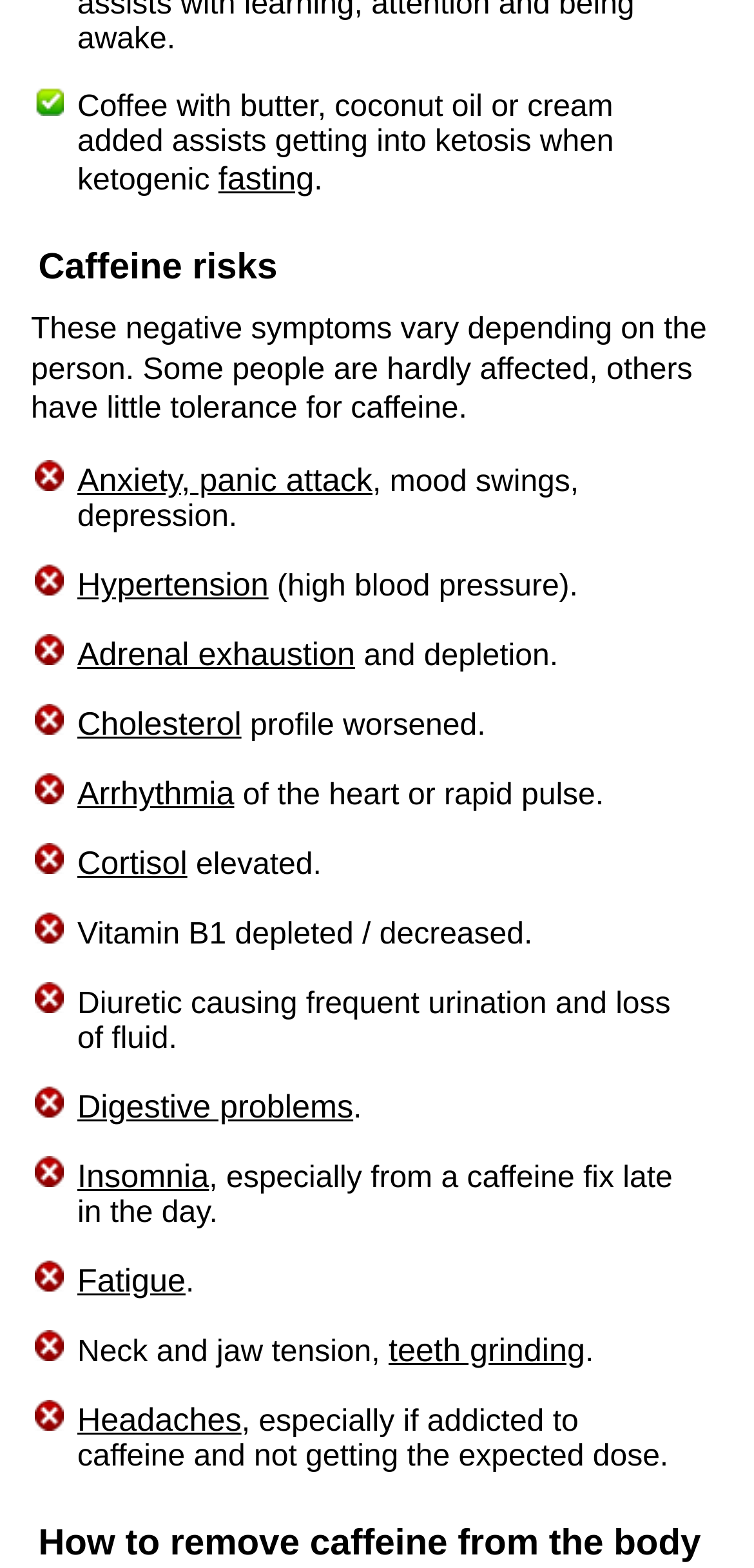What are the negative symptoms of caffeine?
Answer the question with as much detail as you can, using the image as a reference.

The webpage lists several negative symptoms associated with caffeine consumption, including anxiety, panic attack, mood swings, depression, hypertension, adrenal exhaustion, and others. These symptoms vary in severity from person to person, with some individuals being more affected than others.